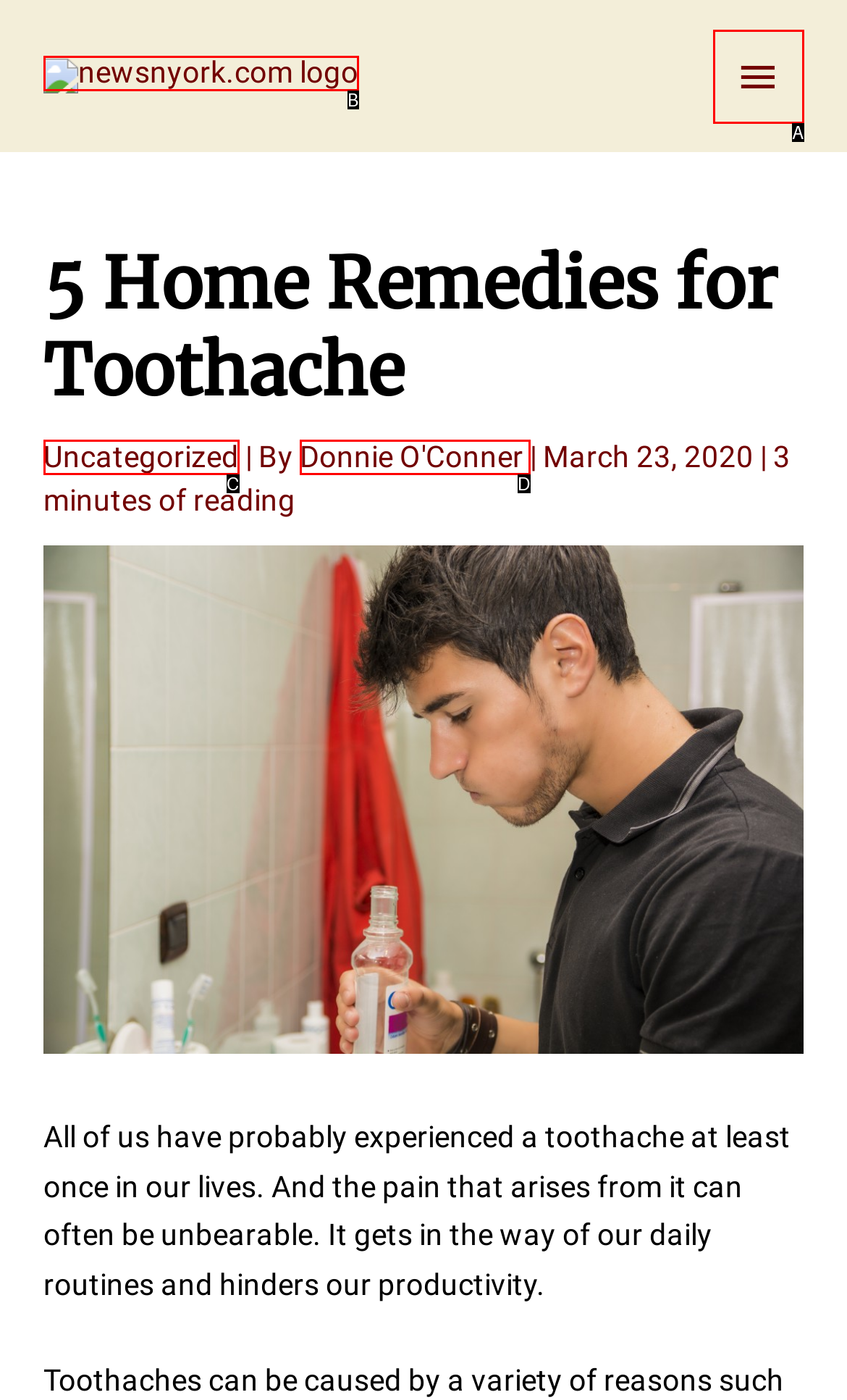From the description: Uncategorized, select the HTML element that fits best. Reply with the letter of the appropriate option.

C